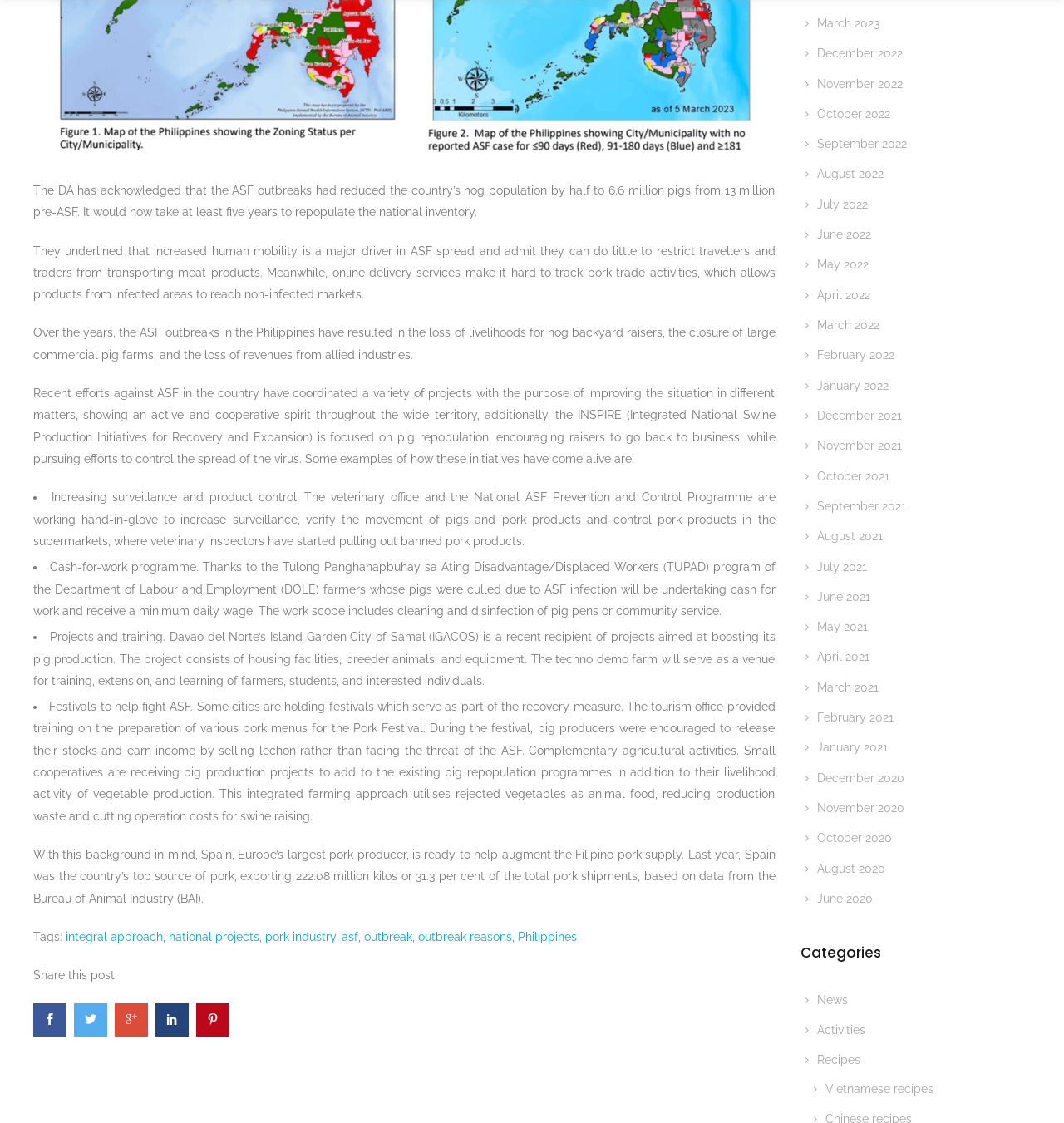Can you give a comprehensive explanation to the question given the content of the image?
What is the name of the festival that helps fight ASF?

According to the text, 'Some cities are holding festivals which serve as part of the recovery measure. The tourism office provided training on the preparation of various pork menus for the Pork Festival.'